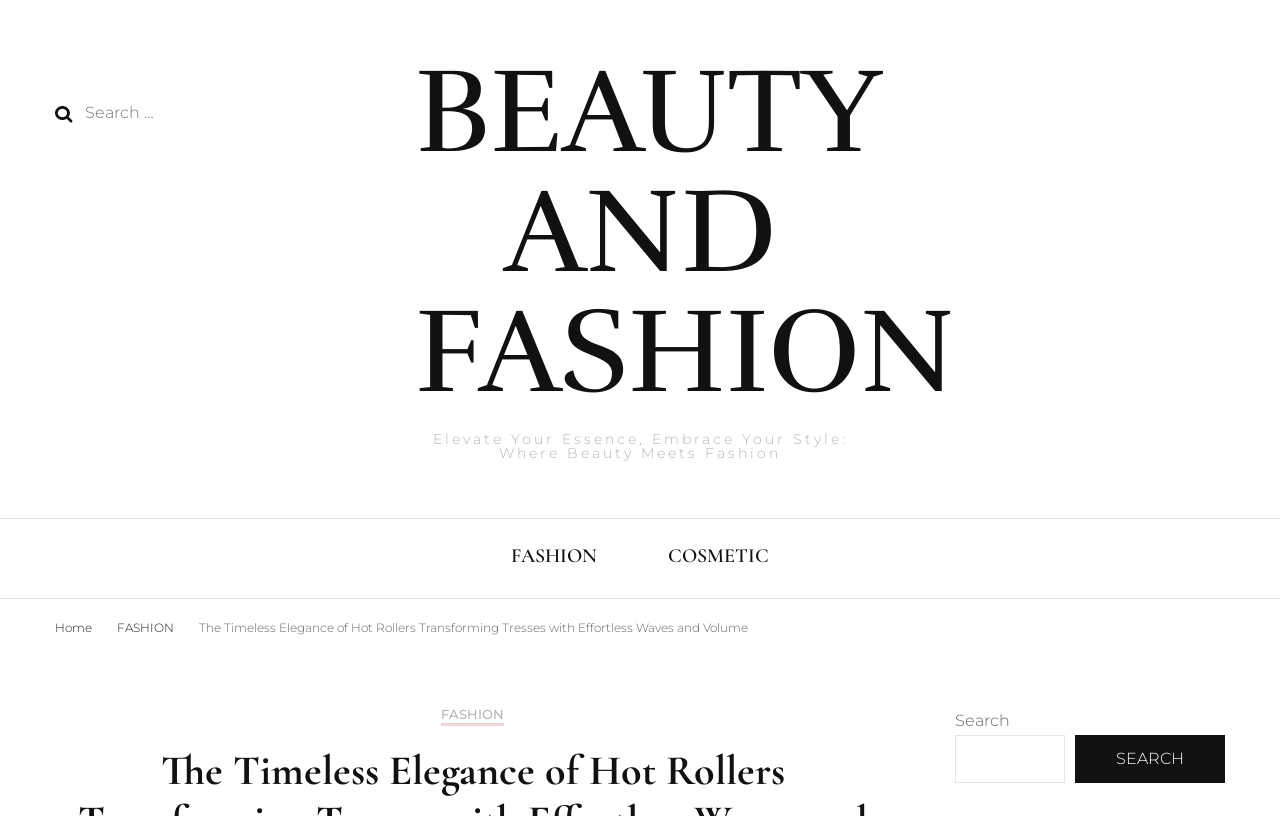Find the bounding box coordinates for the UI element whose description is: "BEAUTY AND FASHION". The coordinates should be four float numbers between 0 and 1, in the format [left, top, right, bottom].

[0.324, 0.047, 0.747, 0.522]